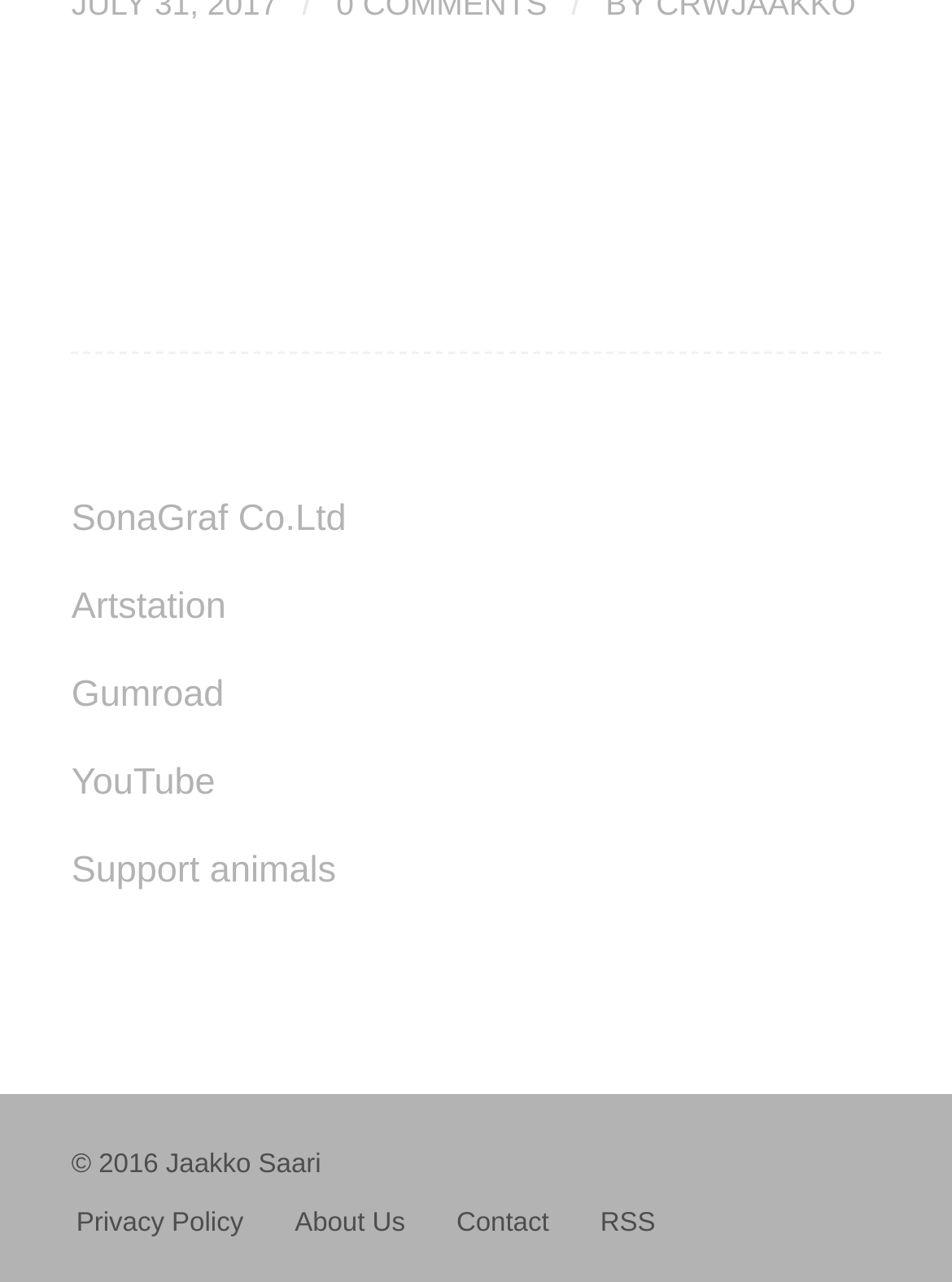Find the bounding box coordinates of the element's region that should be clicked in order to follow the given instruction: "visit SonaGraf Co.Ltd website". The coordinates should consist of four float numbers between 0 and 1, i.e., [left, top, right, bottom].

[0.075, 0.371, 0.925, 0.44]